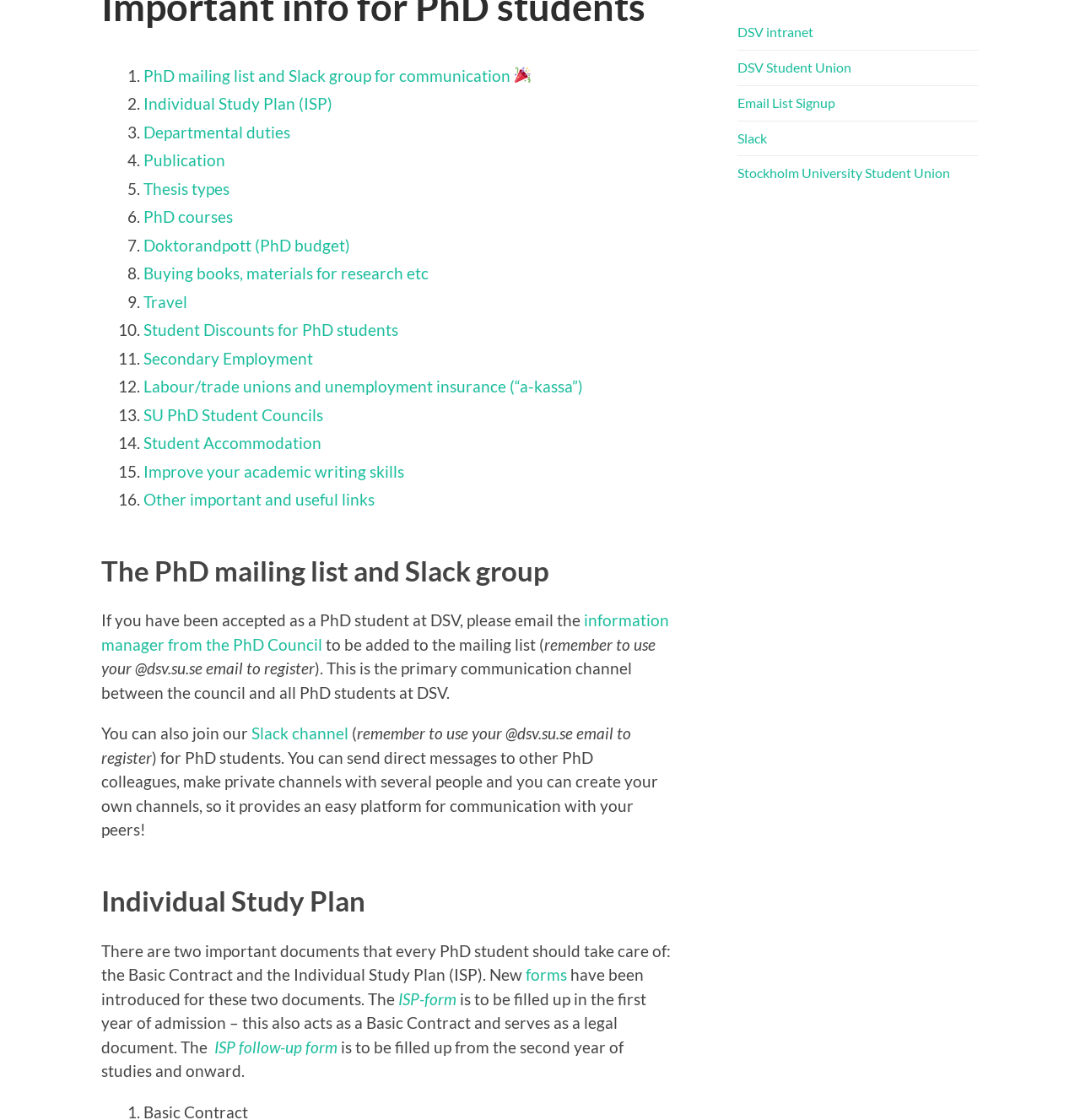Given the element description, predict the bounding box coordinates in the format (top-left x, top-left y, bottom-right x, bottom-right y), using floating point numbers between 0 and 1: ISP-form

[0.369, 0.883, 0.426, 0.9]